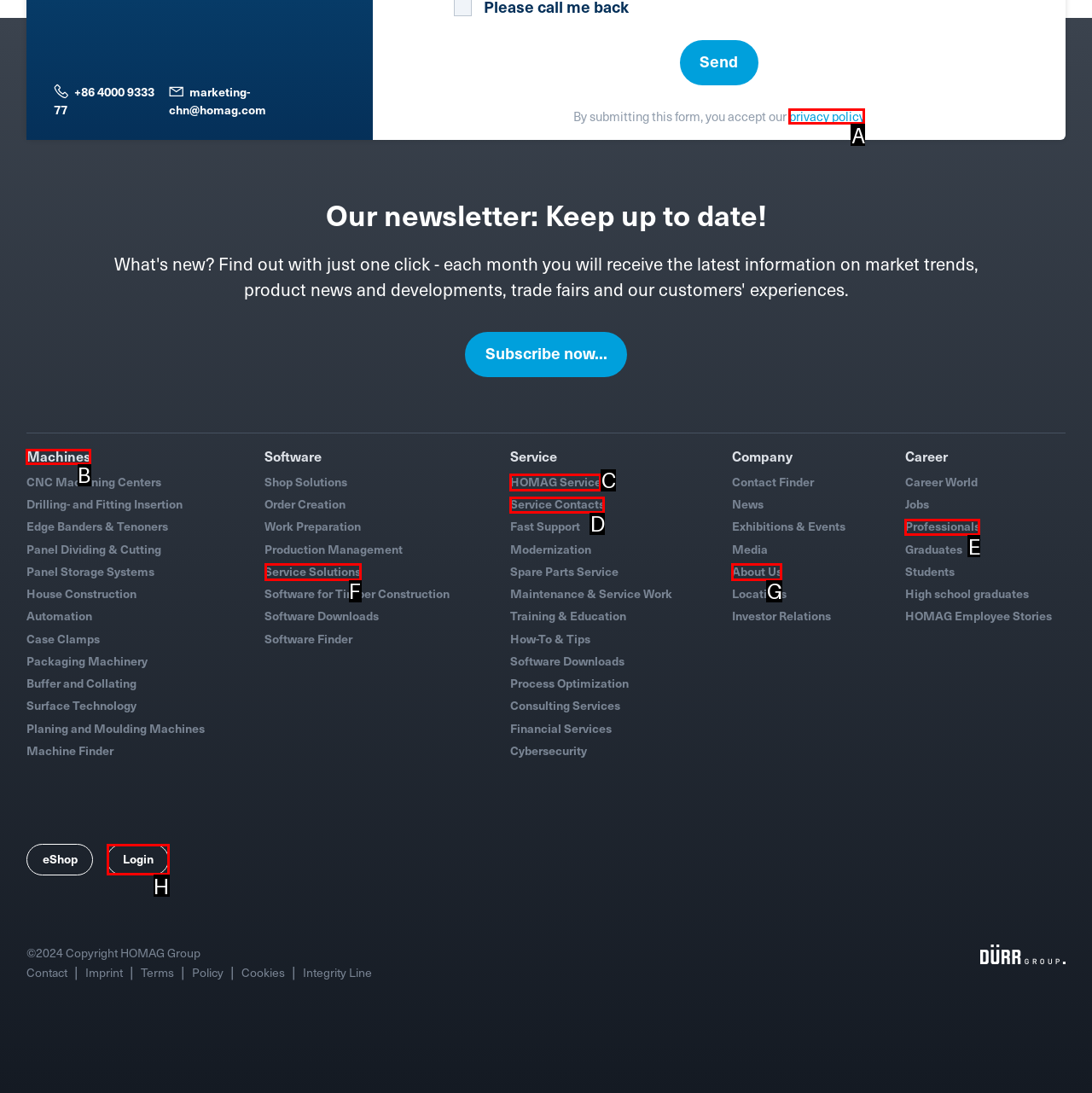Determine which HTML element to click on in order to complete the action: Visit the 'Machines' page.
Reply with the letter of the selected option.

B